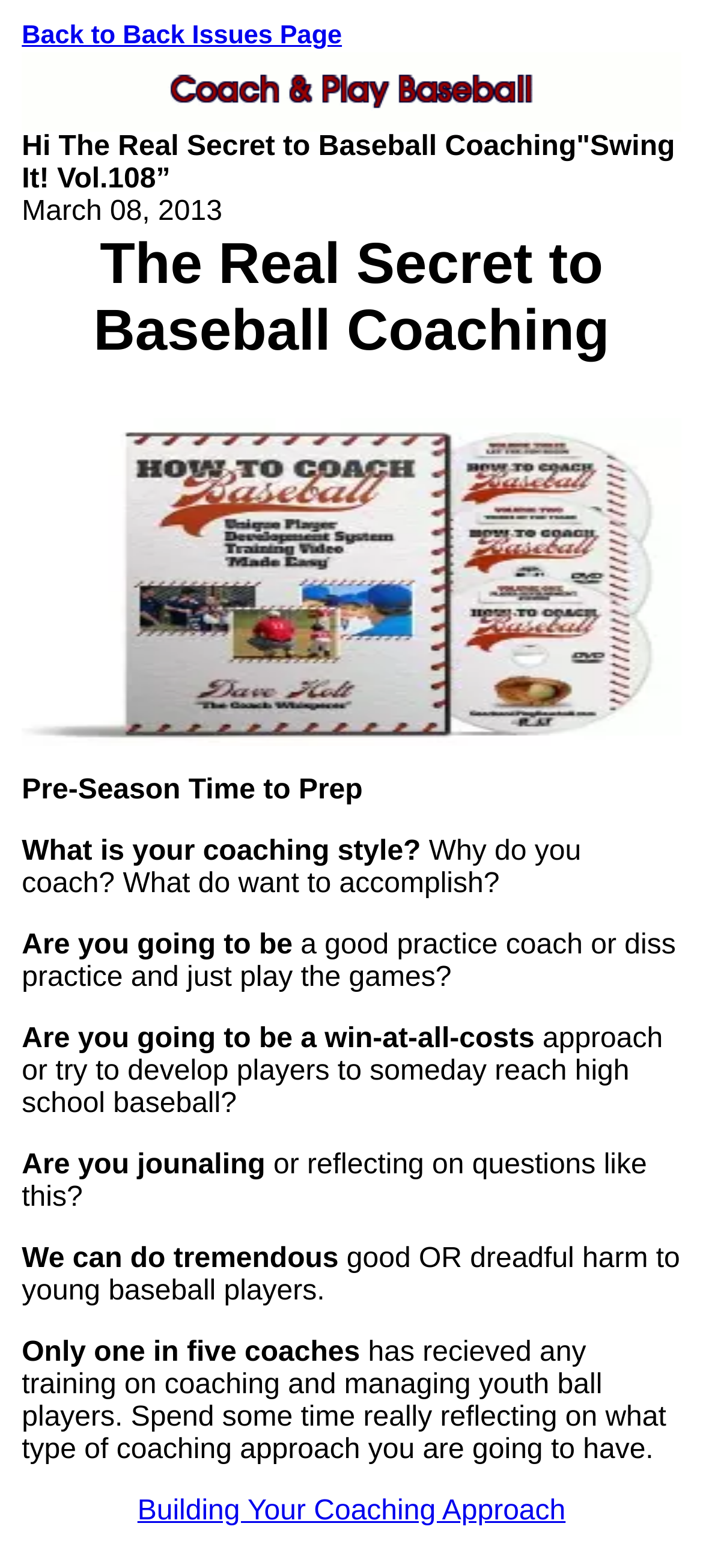What is the principal heading displayed on the webpage?

The Real Secret to Baseball Coaching